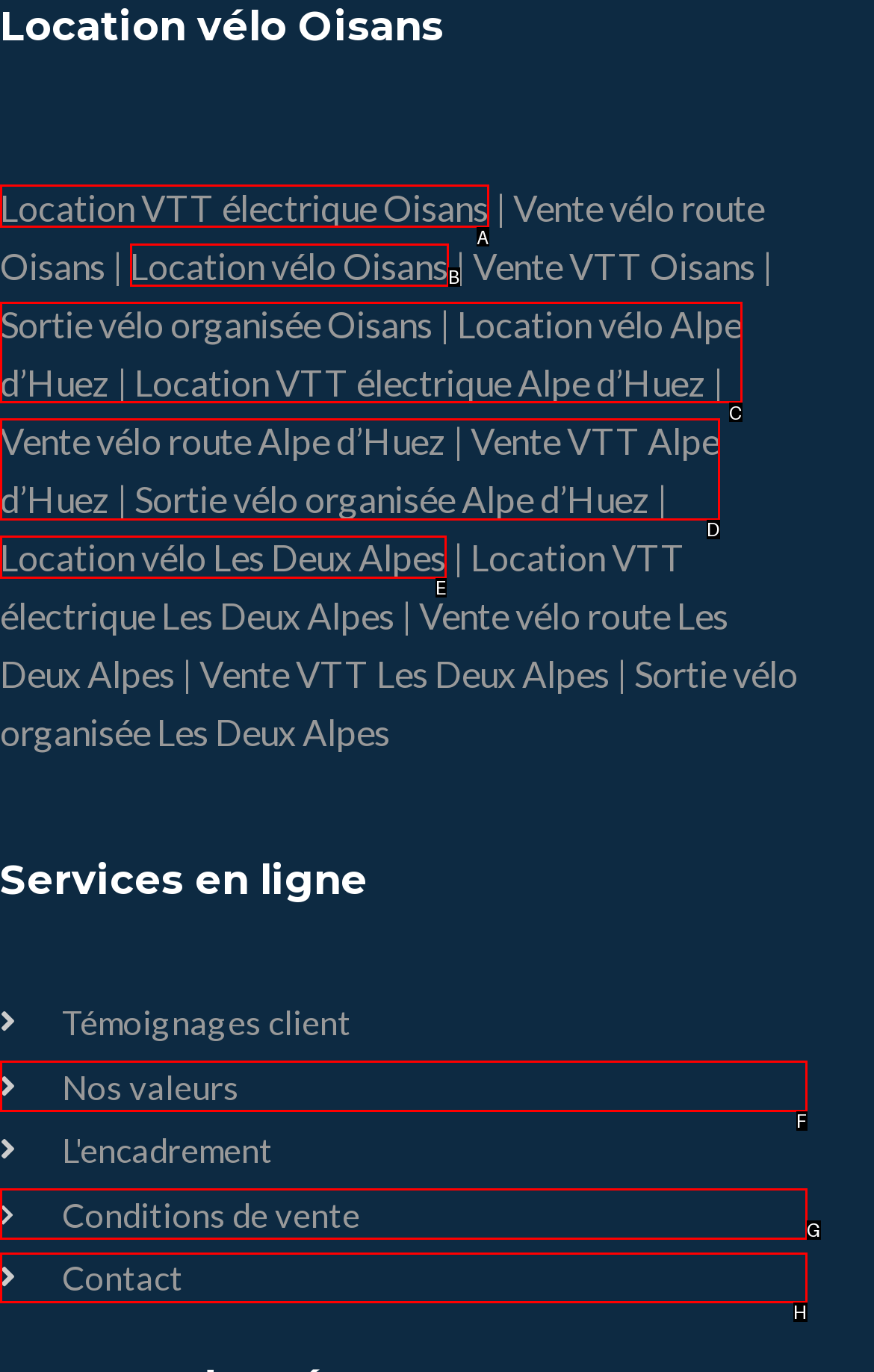Find the correct option to complete this instruction: Go to Location VTT électrique Oisans. Reply with the corresponding letter.

A